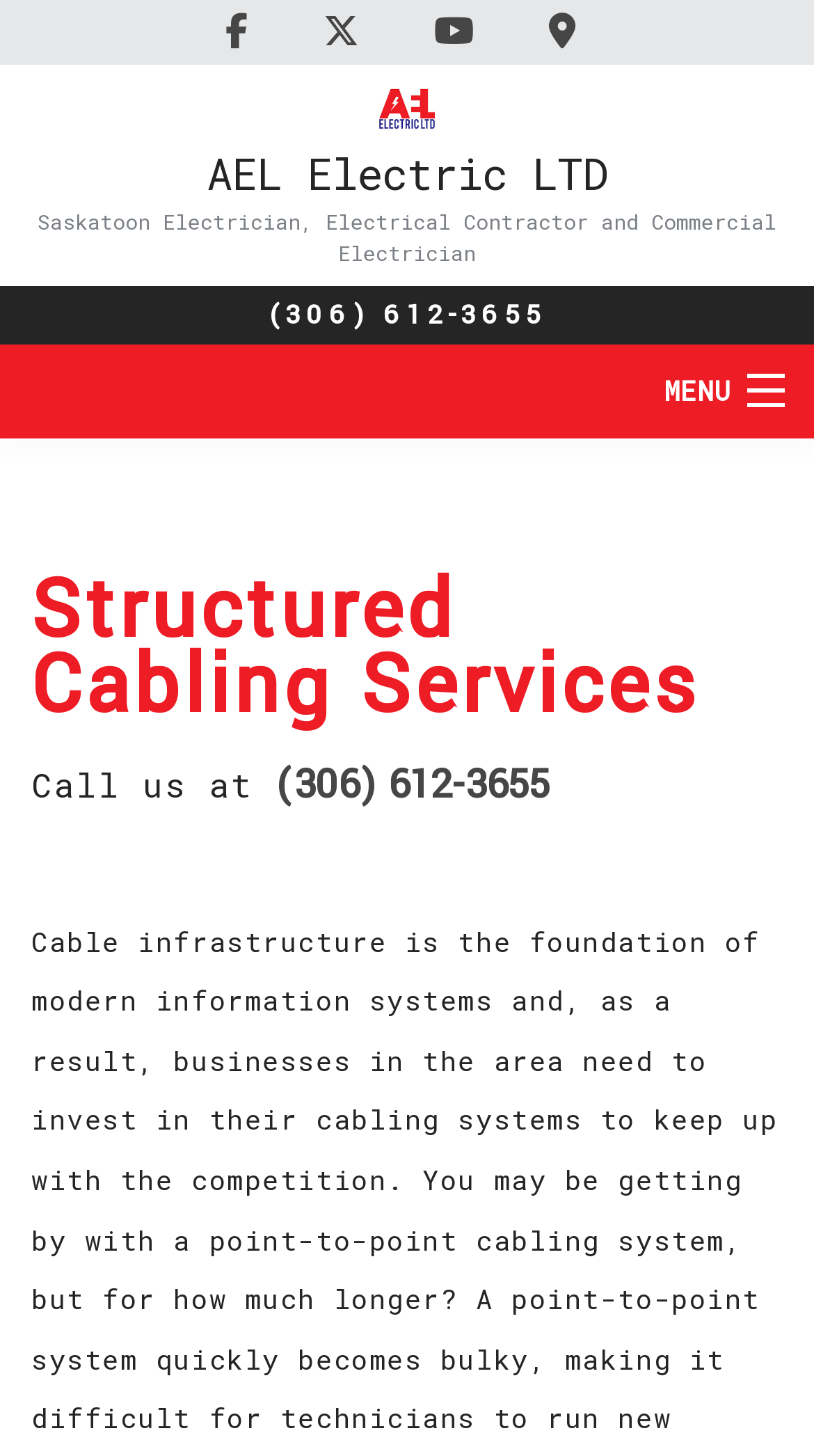Find the bounding box coordinates corresponding to the UI element with the description: "title="Find us on Google Maps"". The coordinates should be formatted as [left, top, right, bottom], with values as floats between 0 and 1.

[0.649, 0.006, 0.749, 0.036]